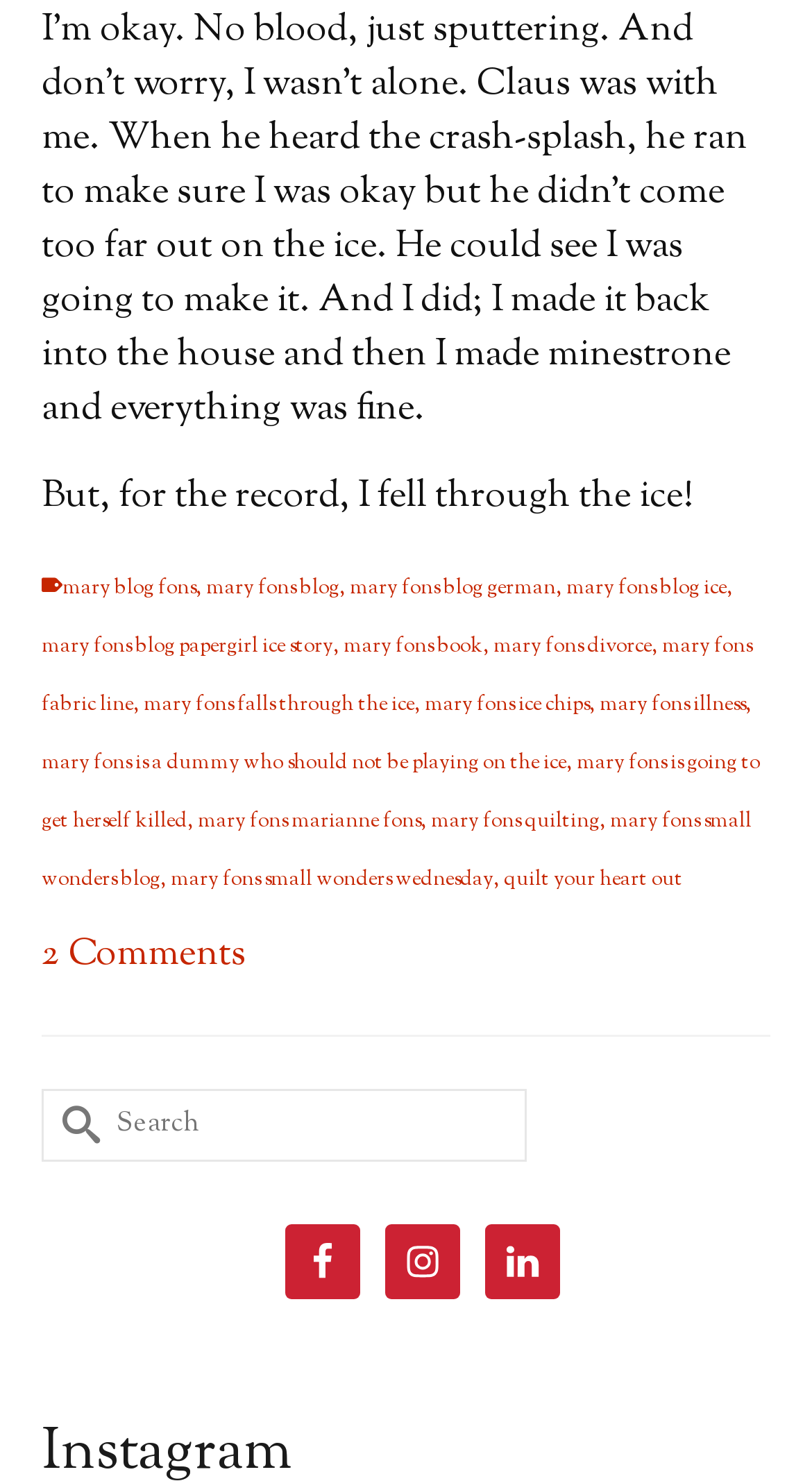What is the name of the author's blog?
Provide a well-explained and detailed answer to the question.

The author's blog name is mentioned in multiple links within the FooterAsNonLandmark element, specifically in links with IDs 100, 102, and 104.